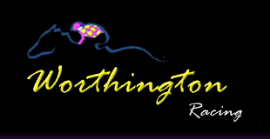Formulate a detailed description of the image content.

The image features the logo of Worthington Racing. It prominently showcases a stylized outline of a horse and rider, combined with eye-catching colors. The text "Worthington" is rendered in a vibrant yellow font, while "Racing" appears in a more subtle white font beneath it. The logo effectively conveys a sense of elegance and dynamism, reflecting the excitement and prestige of horse racing. This branding likely represents the company's commitment to quality and excellence in the racing industry.